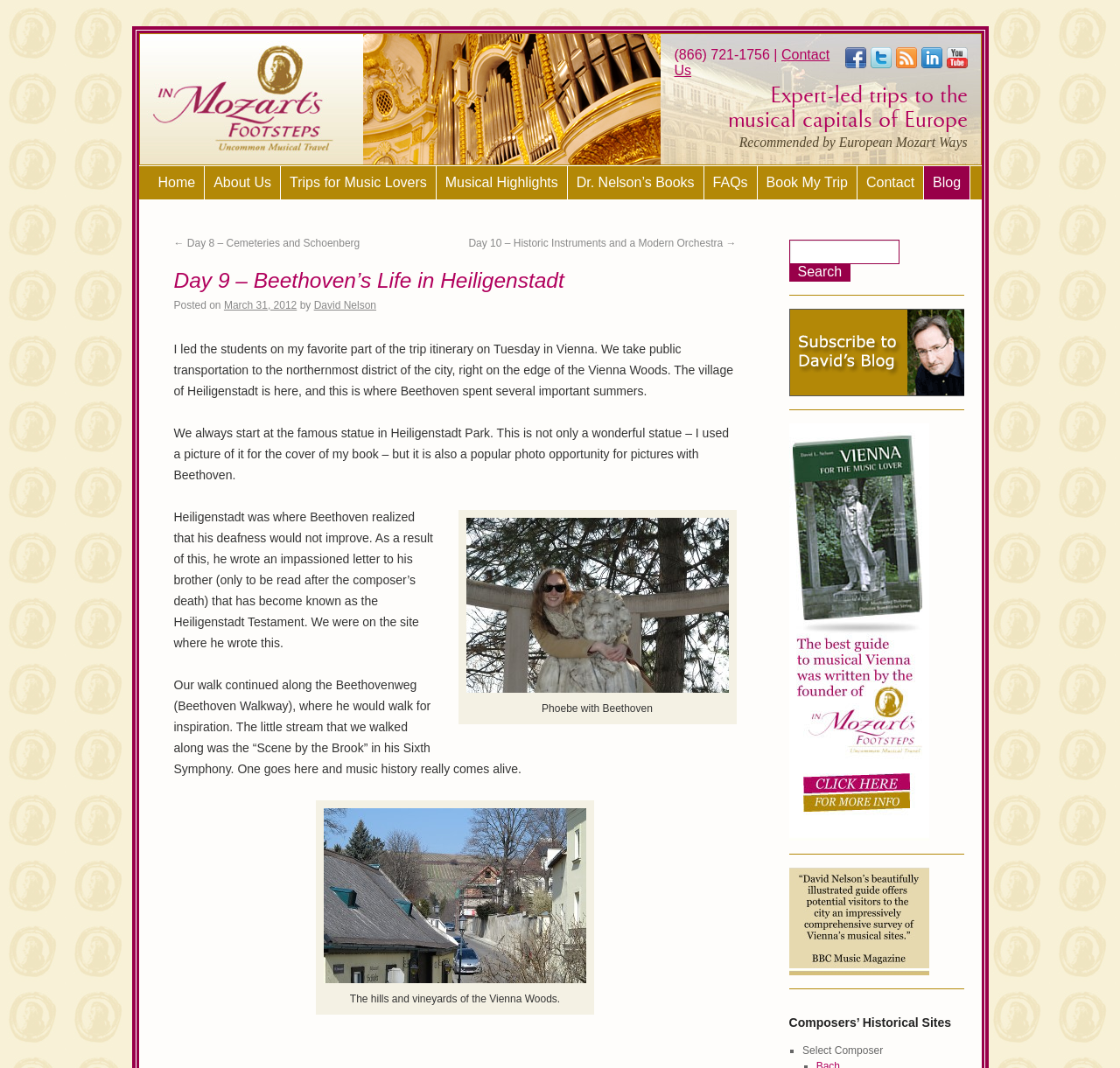Identify the bounding box coordinates of the section to be clicked to complete the task described by the following instruction: "Read the 'Musical Highlights' page". The coordinates should be four float numbers between 0 and 1, formatted as [left, top, right, bottom].

[0.39, 0.156, 0.507, 0.187]